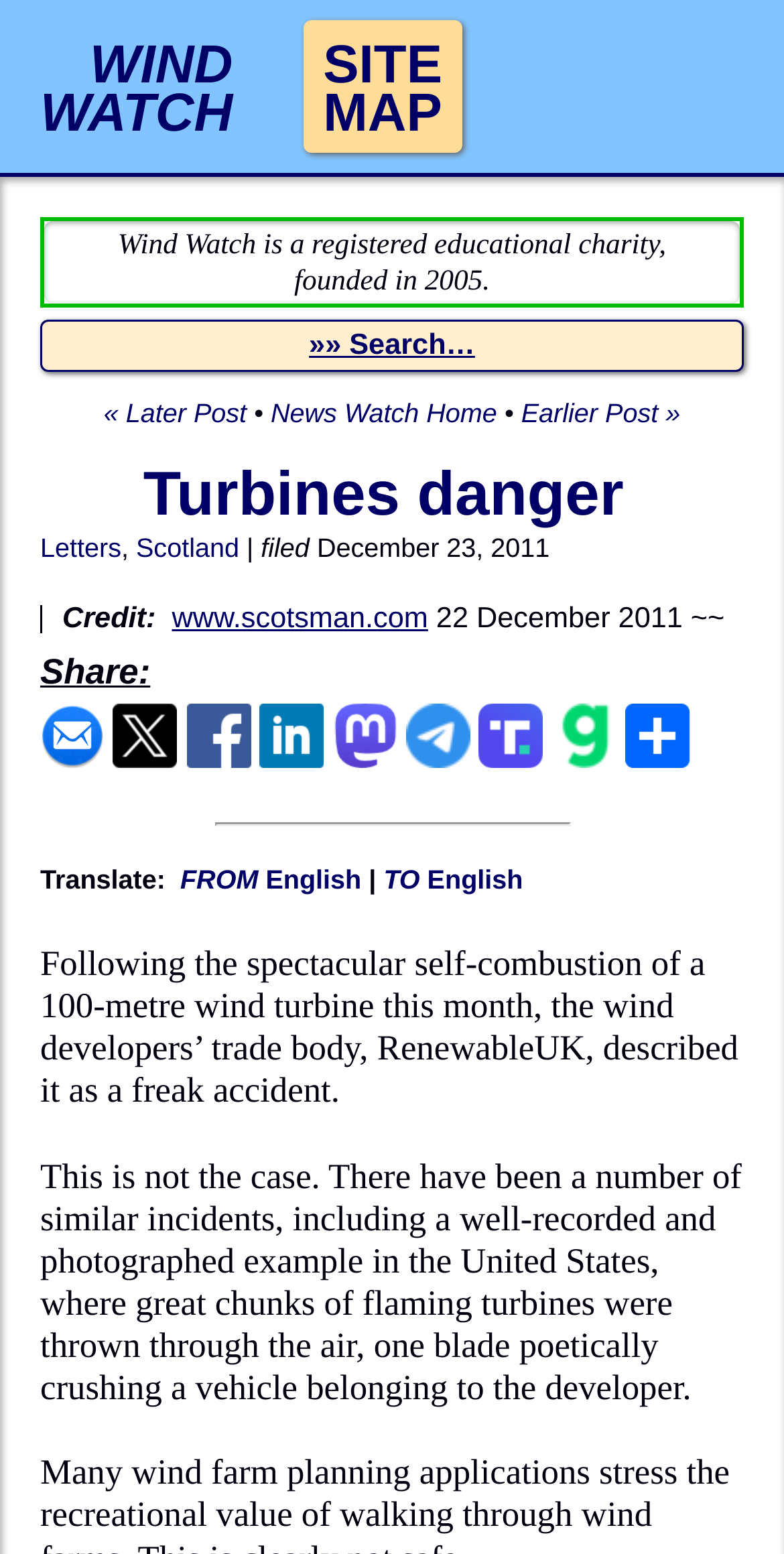Determine the coordinates of the bounding box that should be clicked to complete the instruction: "Search for something". The coordinates should be represented by four float numbers between 0 and 1: [left, top, right, bottom].

[0.394, 0.212, 0.606, 0.233]